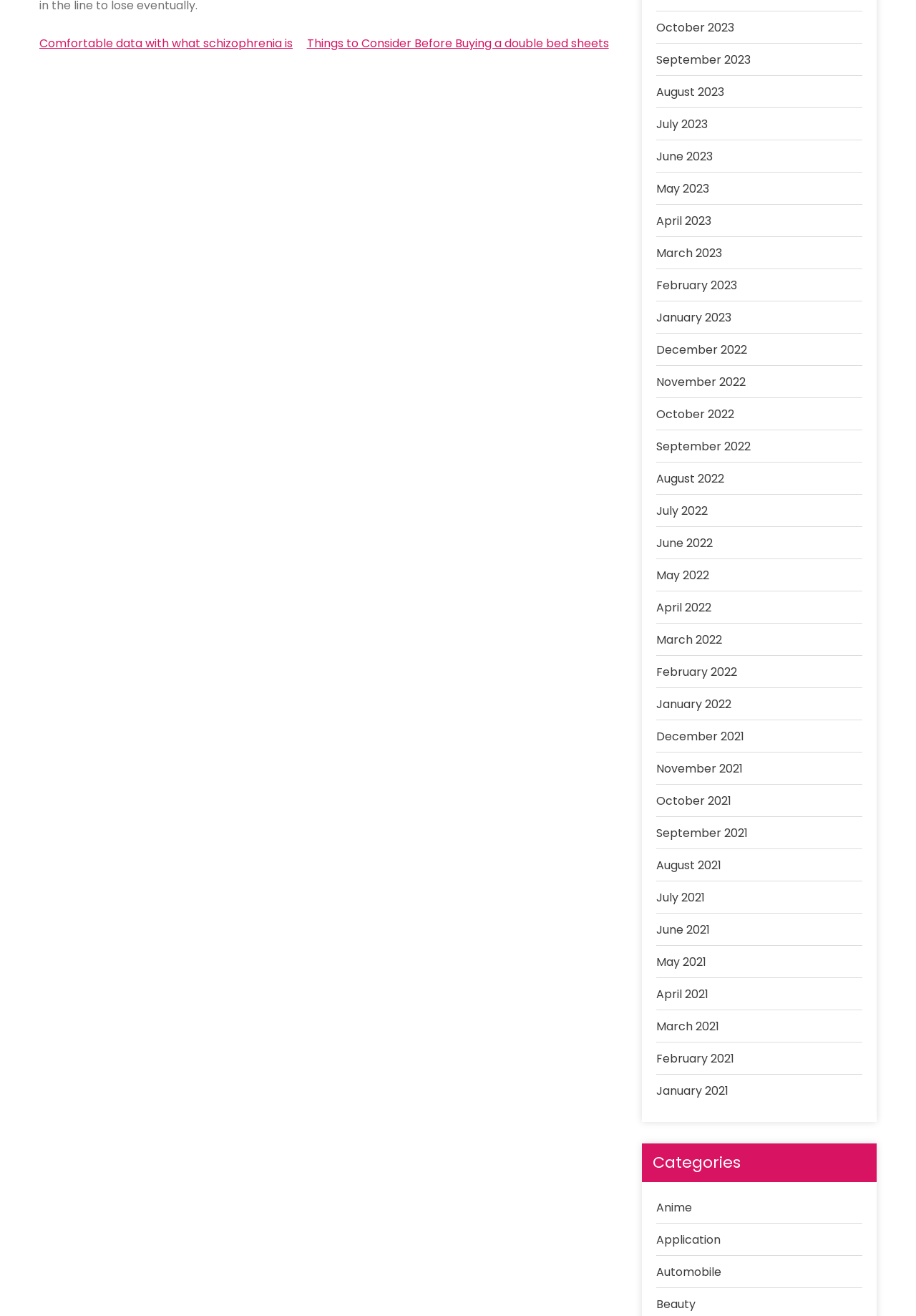Based on the image, please elaborate on the answer to the following question:
How many categories are listed?

To find the number of categories listed, I counted the number of link elements that are children of the heading element with the text 'Categories'. There are 5 link elements, which correspond to 5 categories.